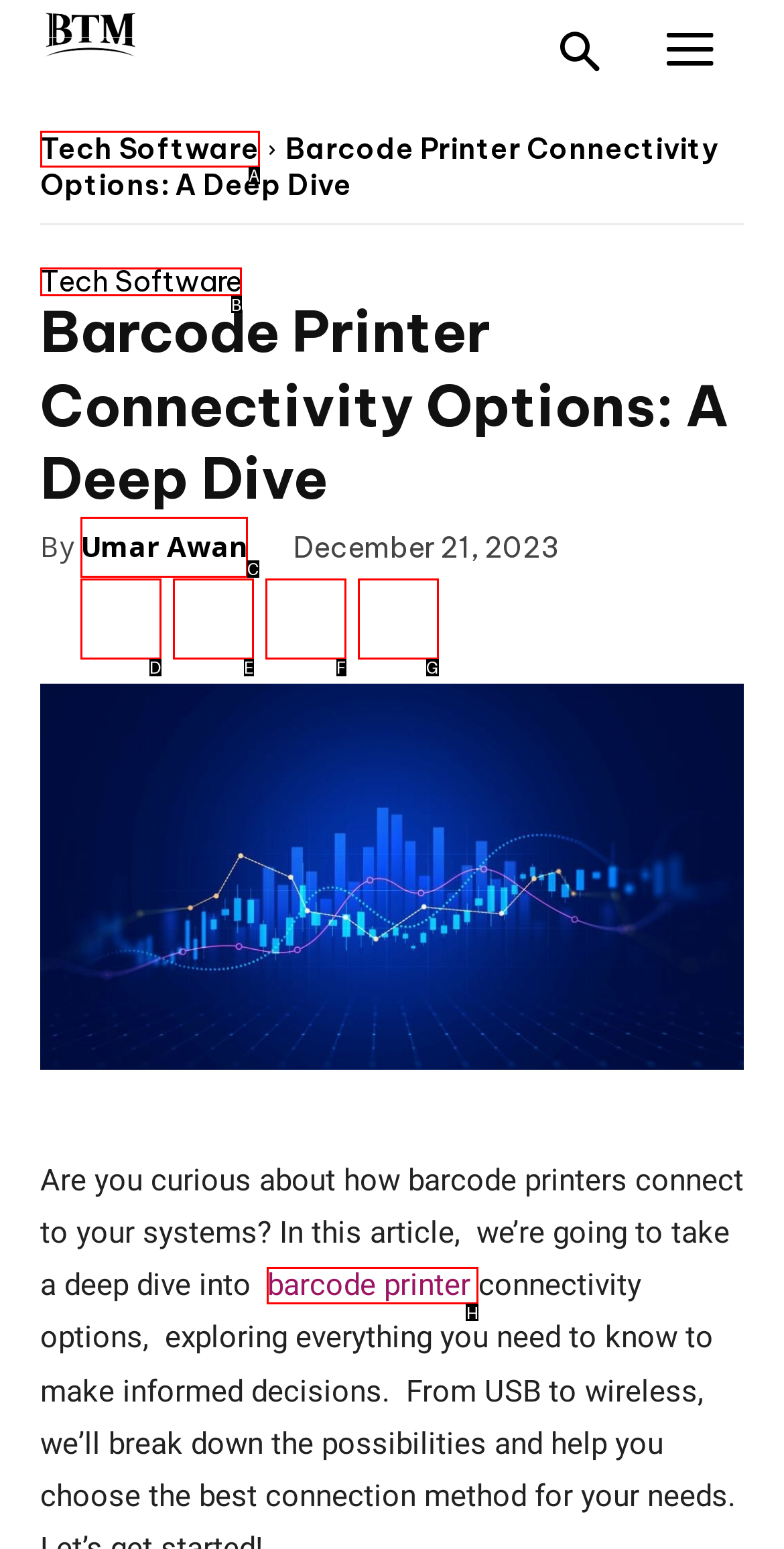Please identify the correct UI element to click for the task: View American City & County articles Respond with the letter of the appropriate option.

None